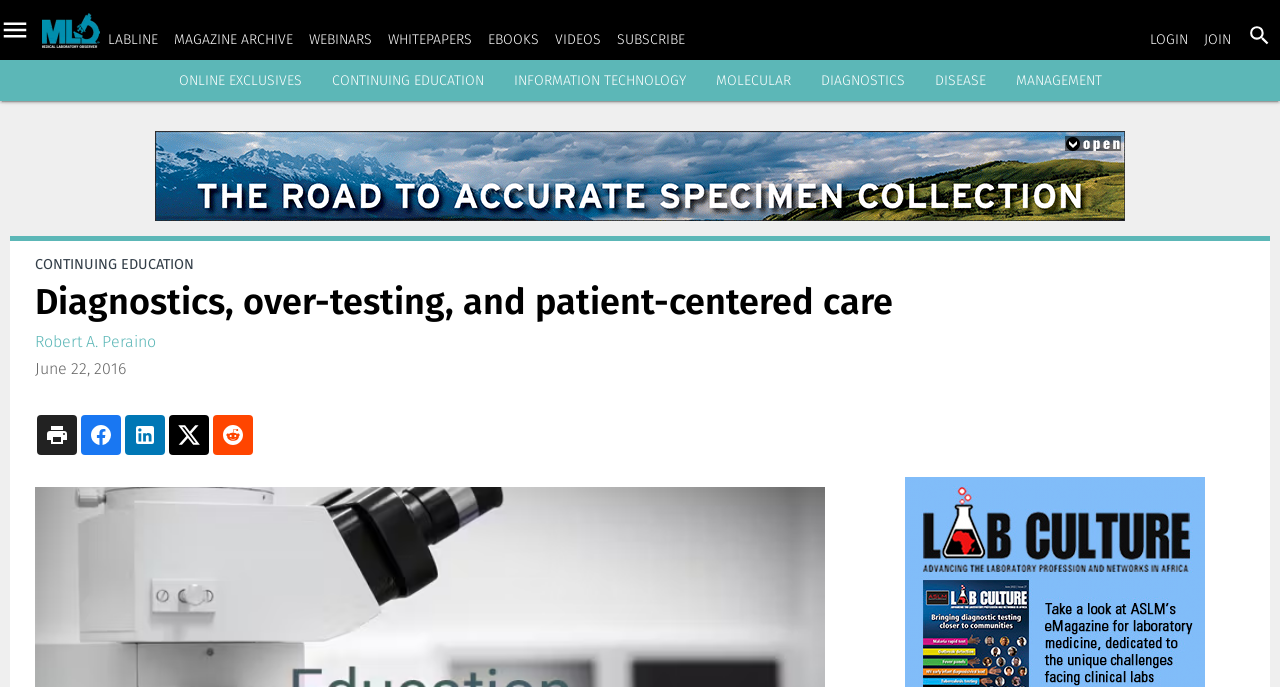Can you determine the bounding box coordinates of the area that needs to be clicked to fulfill the following instruction: "view online exclusives"?

[0.139, 0.105, 0.236, 0.13]